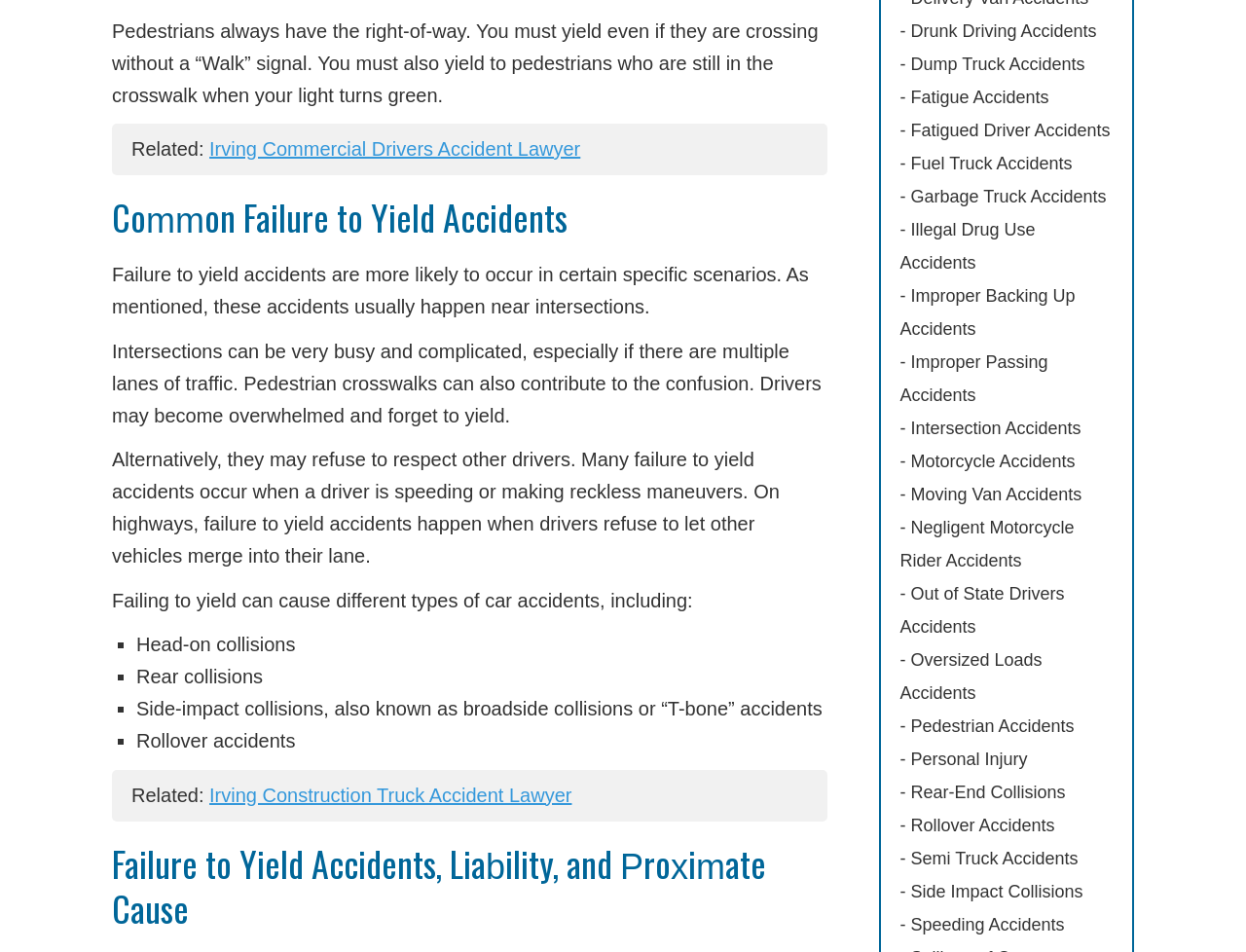Using the element description: "Rollover Accidents", determine the bounding box coordinates for the specified UI element. The coordinates should be four float numbers between 0 and 1, [left, top, right, bottom].

[0.722, 0.857, 0.847, 0.877]